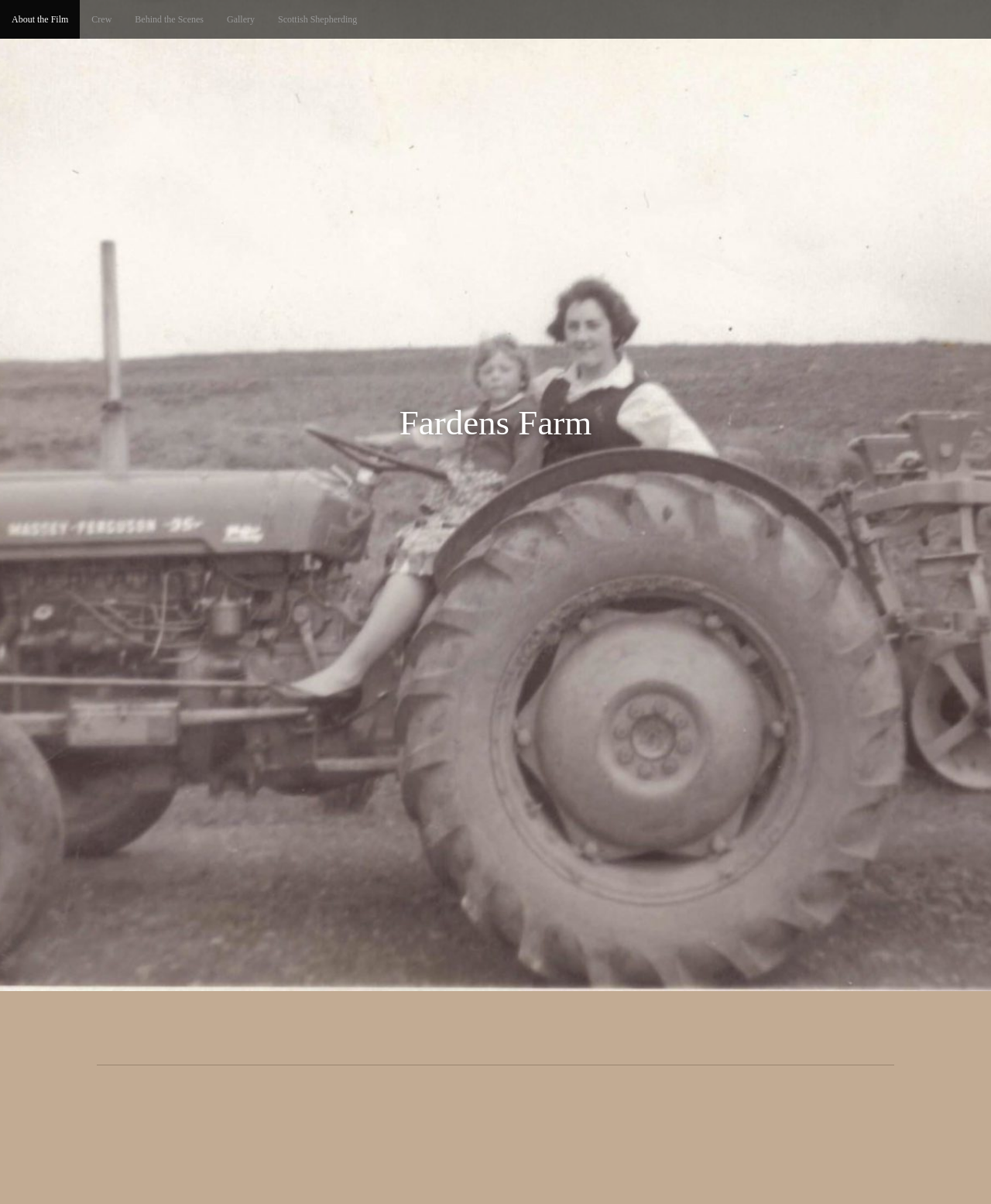What is the text of the main heading?
Using the screenshot, give a one-word or short phrase answer.

Fardens Farm